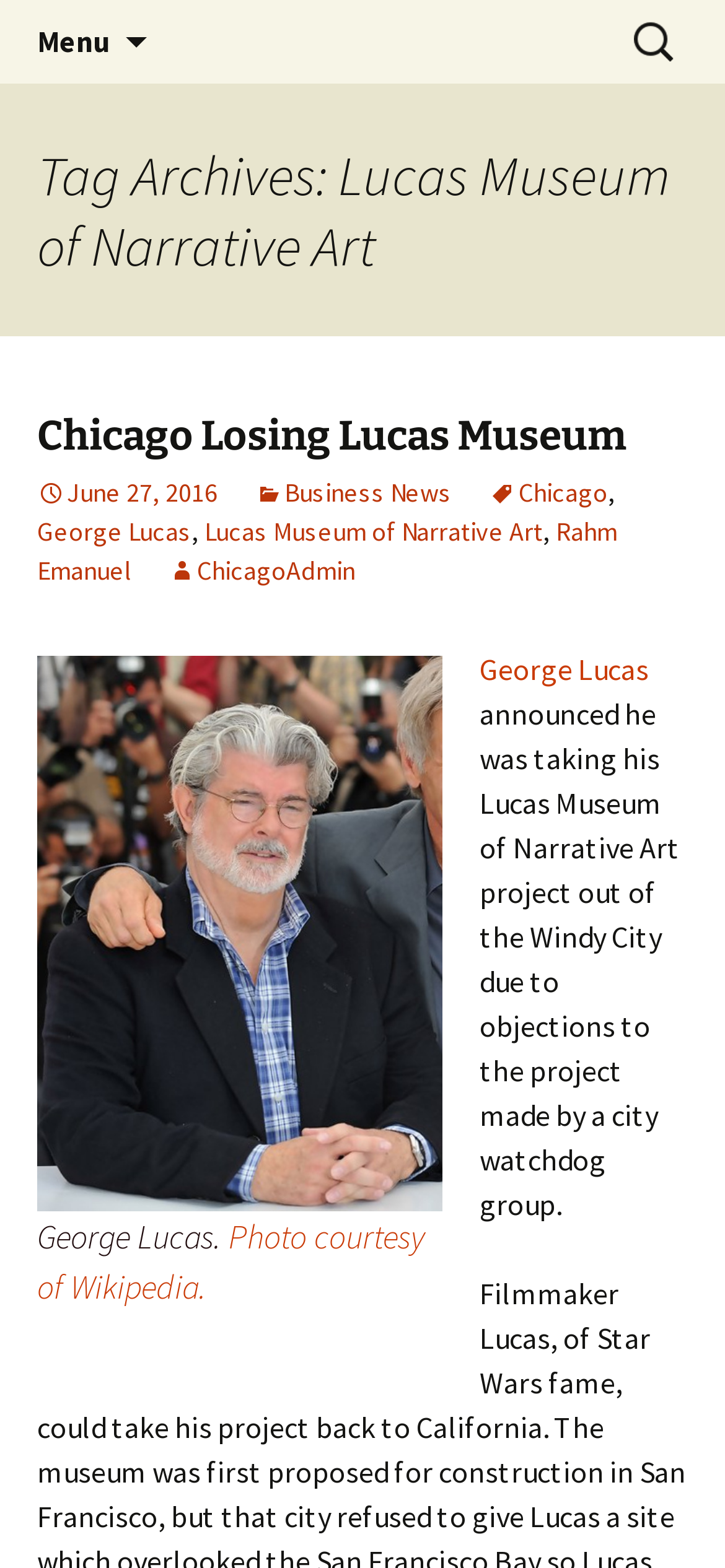What is the name of the museum mentioned?
Answer the question in a detailed and comprehensive manner.

I found the answer by looking at the heading 'Tag Archives: Lucas Museum of Narrative Art' and the link 'Lucas Museum of Narrative Art' which suggests that the museum is the main topic of the webpage.